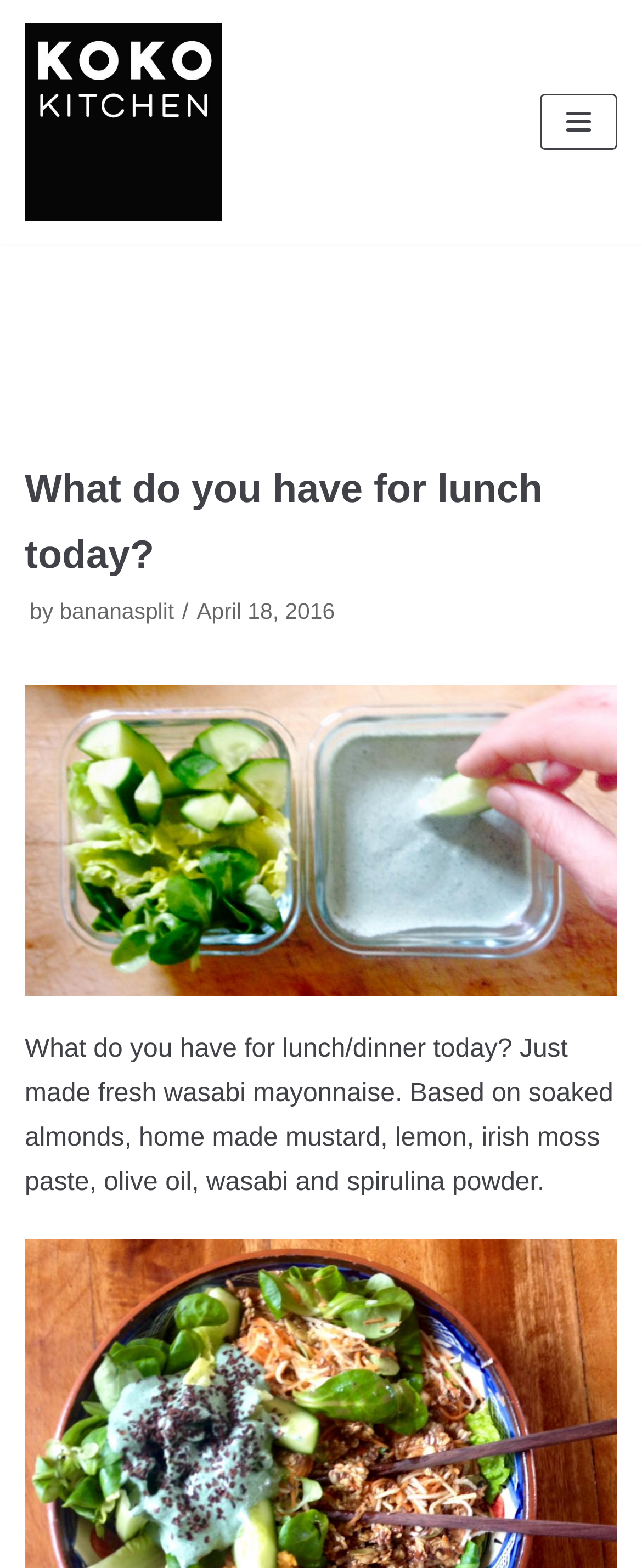Use the information in the screenshot to answer the question comprehensively: Who is the author of the post?

The author of the post can be found by looking at the text 'by' followed by a link, which indicates the author's name. In this case, the author's name is 'bananasplit'.